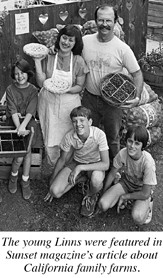Carefully examine the image and provide an in-depth answer to the question: How many children are in the Linn family?

The caption states that John and Renee Linn are surrounded by their three young children, each radiating joy and togetherness in their farming environment.